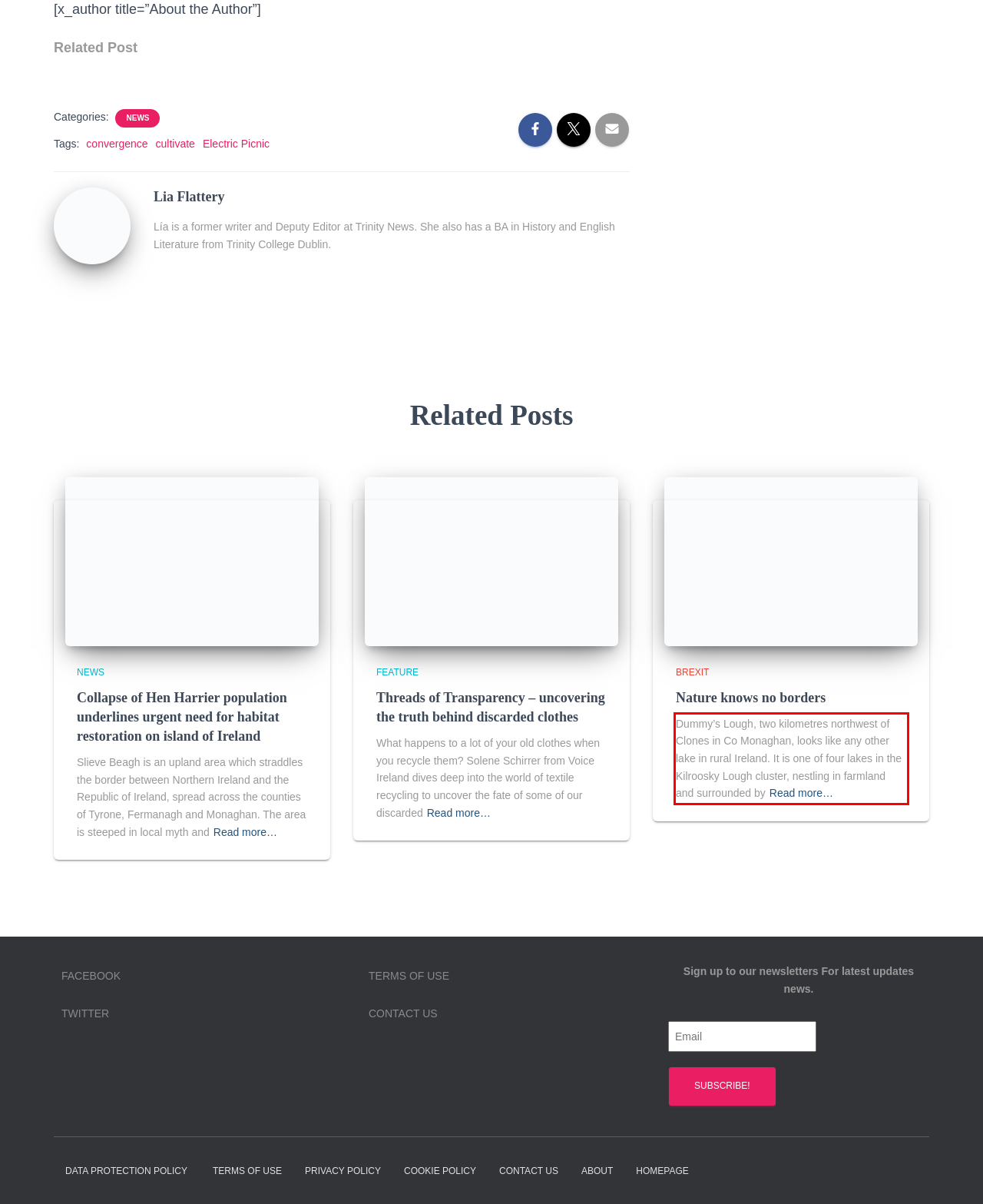You are looking at a screenshot of a webpage with a red rectangle bounding box. Use OCR to identify and extract the text content found inside this red bounding box.

Dummy’s Lough, two kilometres northwest of Clones in Co Monaghan, looks like any other lake in rural Ireland. It is one of four lakes in the Kilroosky Lough cluster, nestling in farmland and surrounded byRead more…